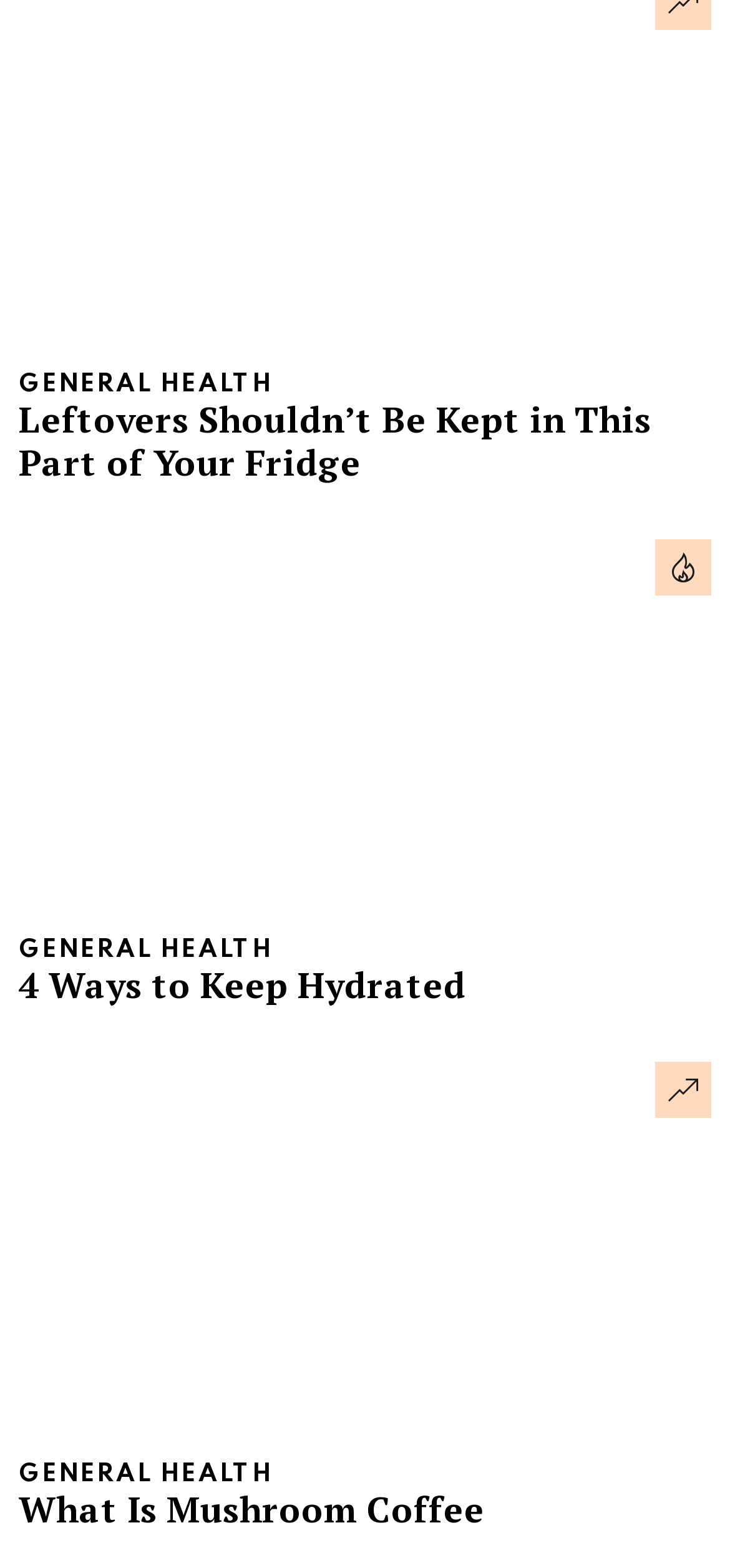How many articles are on this webpage?
Based on the image, give a one-word or short phrase answer.

3